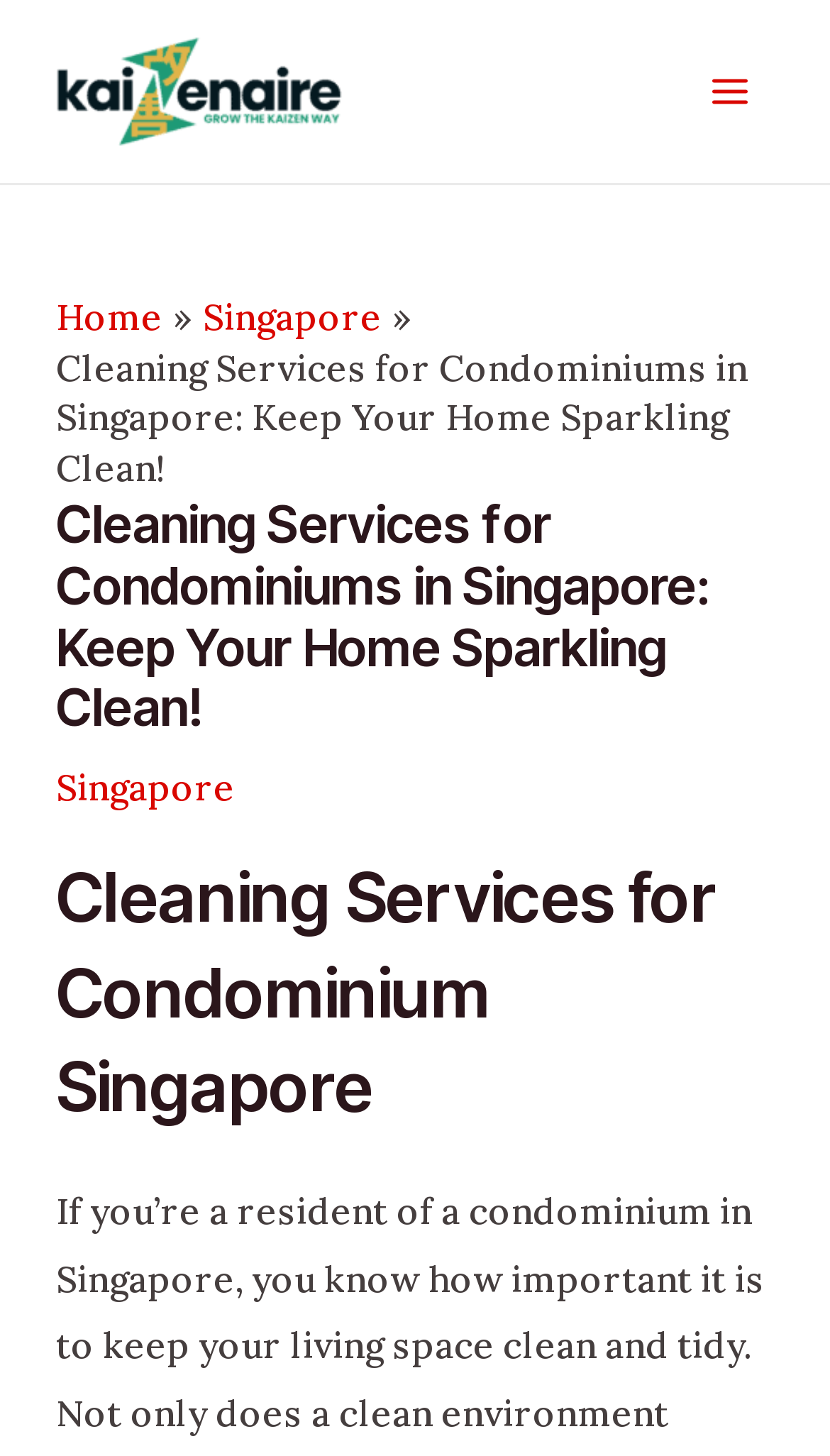Use a single word or phrase to answer this question: 
Is the main menu button expanded?

False